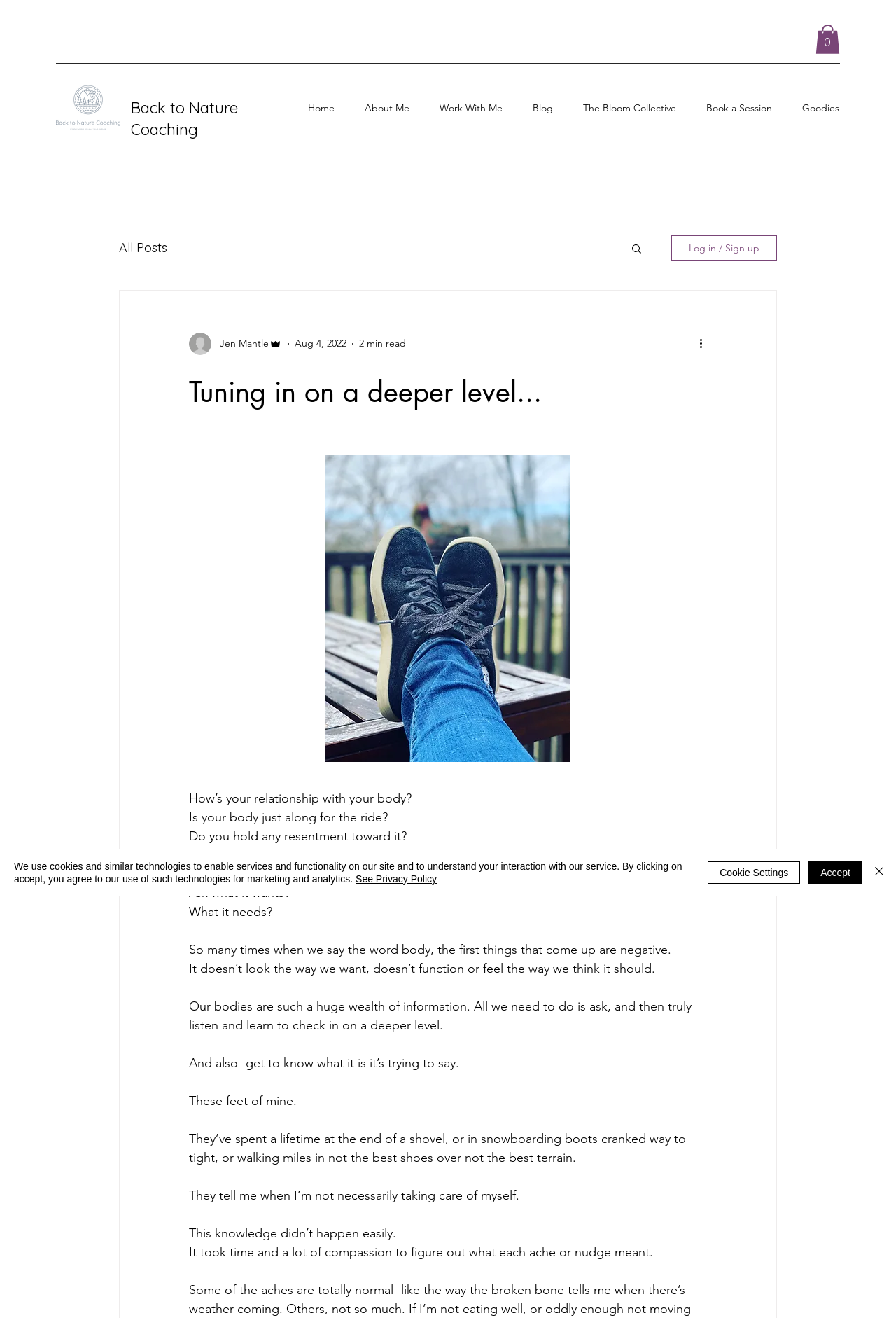Show the bounding box coordinates of the region that should be clicked to follow the instruction: "Go to the blog."

[0.133, 0.167, 0.688, 0.209]